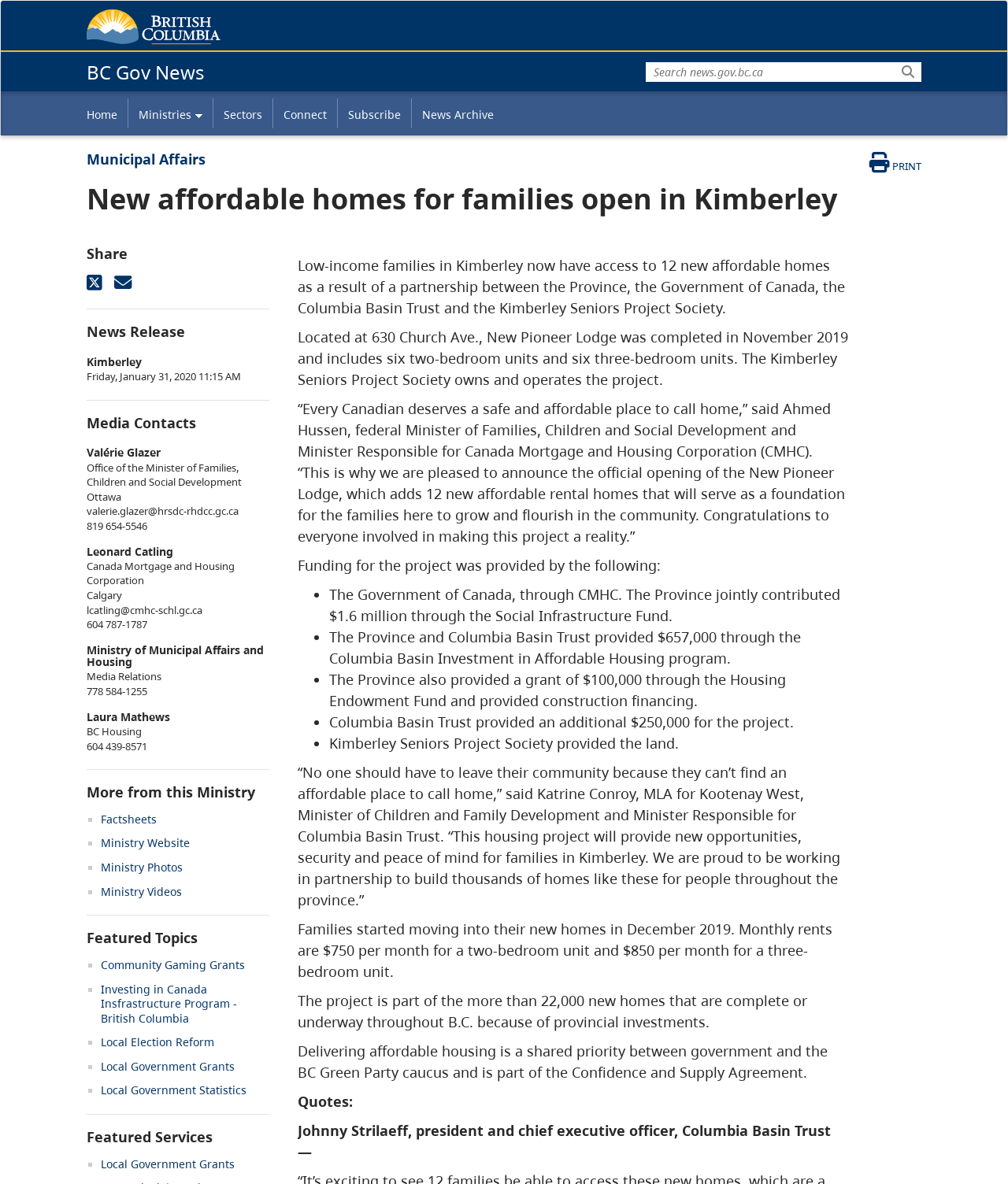Pinpoint the bounding box coordinates of the area that should be clicked to complete the following instruction: "Print this page". The coordinates must be given as four float numbers between 0 and 1, i.e., [left, top, right, bottom].

[0.844, 0.128, 0.914, 0.147]